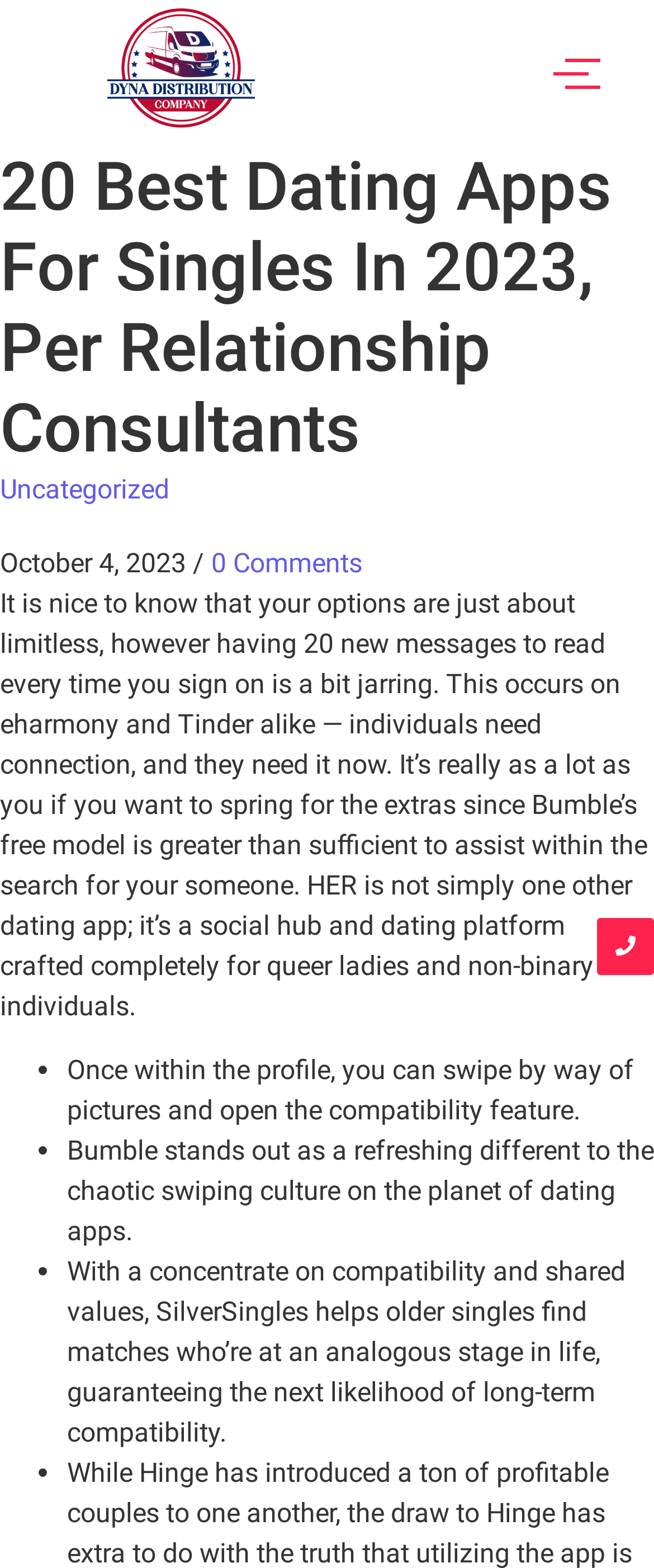Provide a comprehensive caption for the webpage.

This webpage appears to be an article discussing the best dating apps for singles in 2023, as indicated by the header "20 Best Dating Apps For Singles In 2023, Per Relationship Consultants". The article is divided into sections, with a brief introduction at the top, followed by a list of points or features of various dating apps.

At the top of the page, there is a header section that spans the entire width of the page, containing the title of the article, a link to the category "Uncategorized", the date "October 4, 2023", and a link to "0 Comments". Below this header section, there is a paragraph of text that discusses the pros and cons of having many options on dating apps.

The main content of the article is a list of points, each marked with a bullet point, that describe the features of different dating apps. The list takes up most of the page and is divided into sections, with each section discussing a different app. The text in each section is descriptive, providing information about the app's features and benefits.

There are a total of four links on the page, three of which are located in the header section, and one at the bottom right corner of the page, which appears to be a social media icon. There are no images on the page. The overall layout is organized, with clear headings and concise text, making it easy to read and navigate.